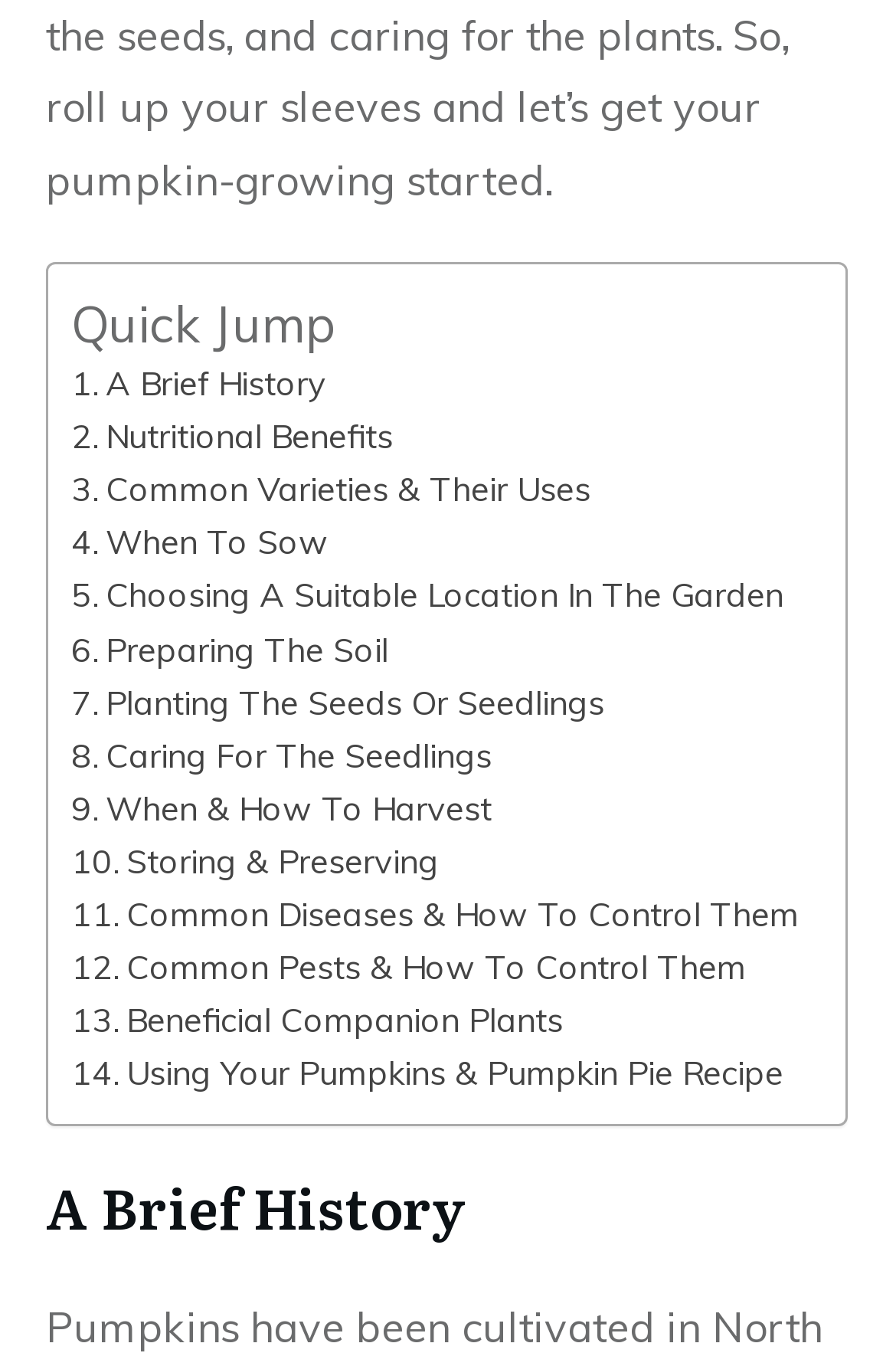Please identify the bounding box coordinates of the clickable element to fulfill the following instruction: "go to 'Nutritional Benefits'". The coordinates should be four float numbers between 0 and 1, i.e., [left, top, right, bottom].

[0.079, 0.302, 0.438, 0.341]